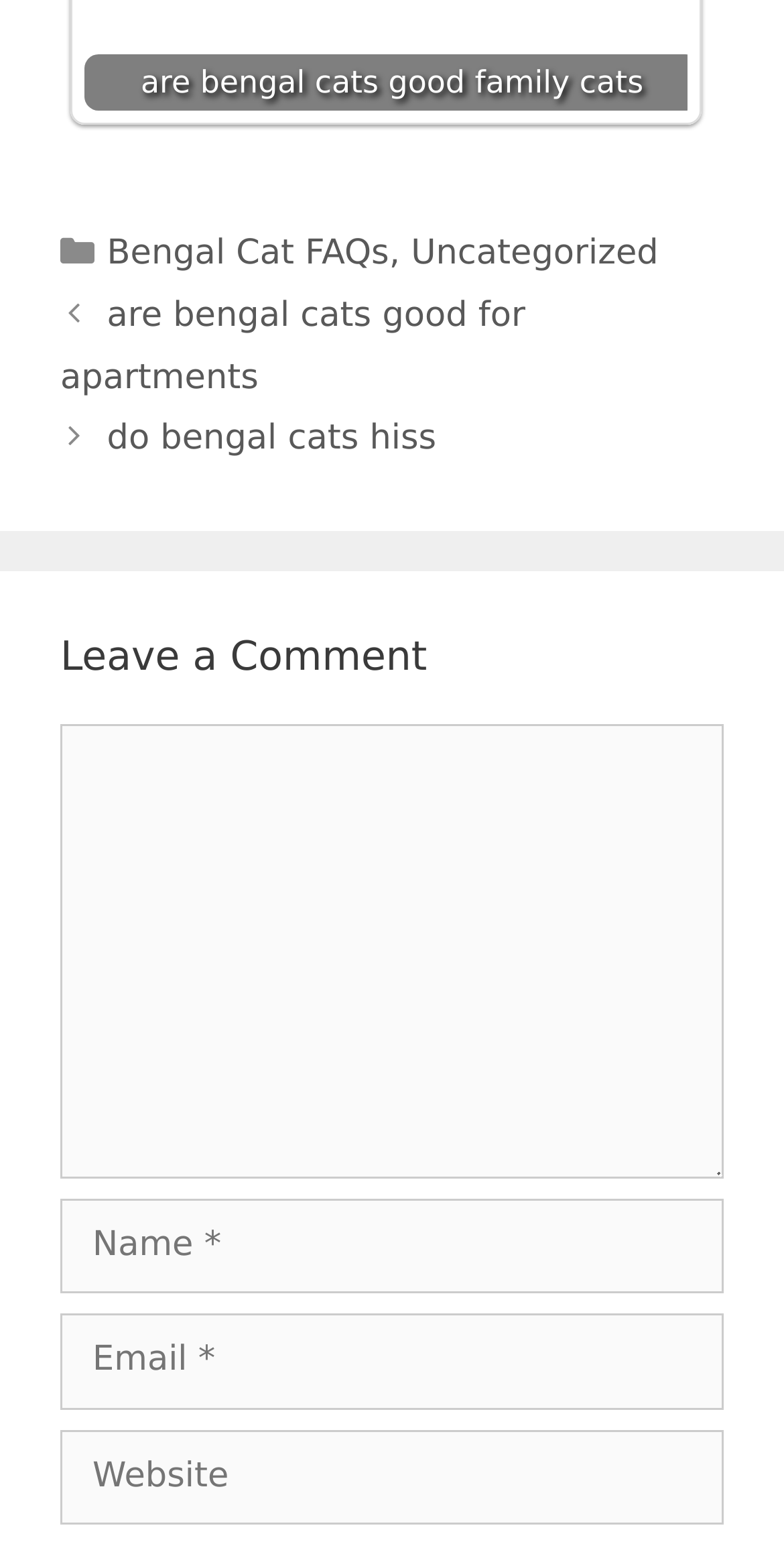Locate the bounding box coordinates of the area you need to click to fulfill this instruction: 'Click on the 'Bengal Cat FAQs' link'. The coordinates must be in the form of four float numbers ranging from 0 to 1: [left, top, right, bottom].

[0.136, 0.152, 0.496, 0.178]